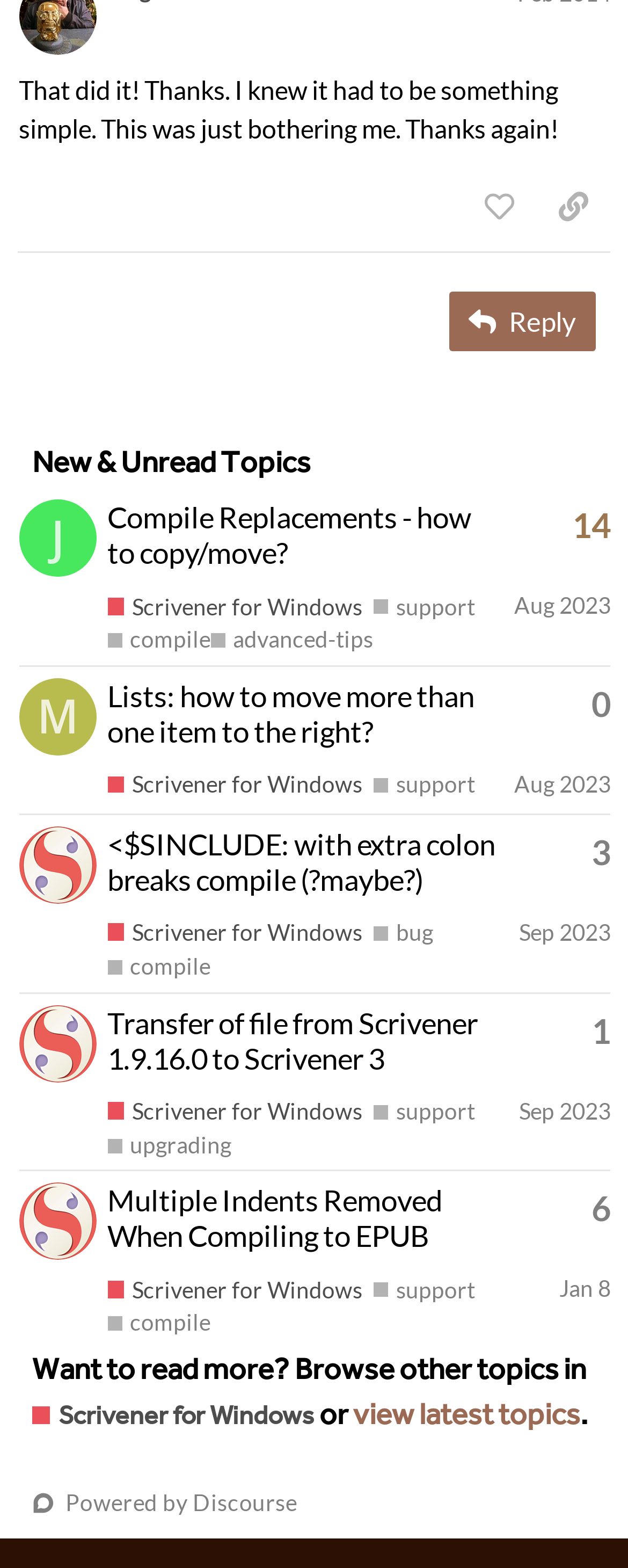Provide your answer in a single word or phrase: 
What is the category of the topics in this forum?

Scrivener for Windows